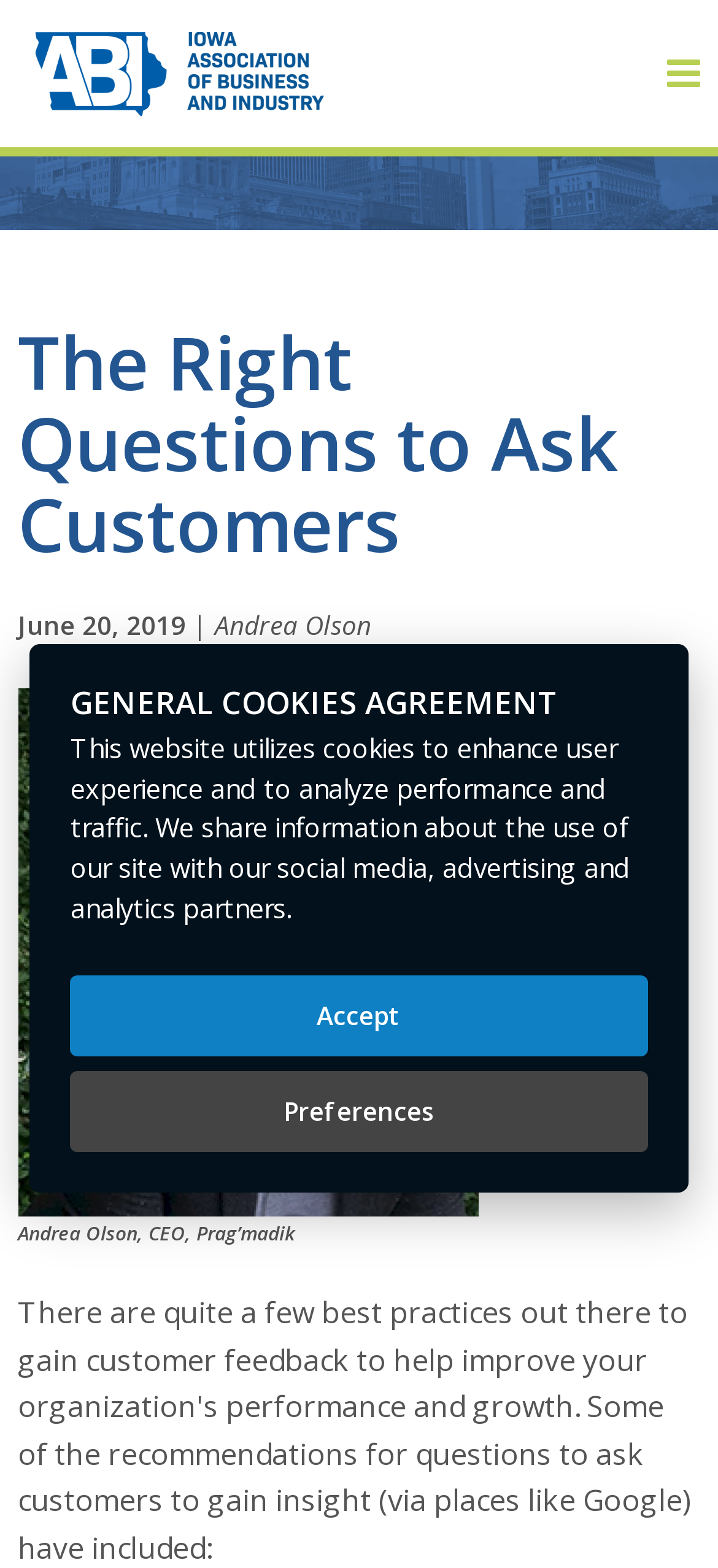Identify the bounding box coordinates of the element to click to follow this instruction: 'Click the Contact Us link'. Ensure the coordinates are four float values between 0 and 1, provided as [left, top, right, bottom].

[0.212, 0.591, 0.955, 0.644]